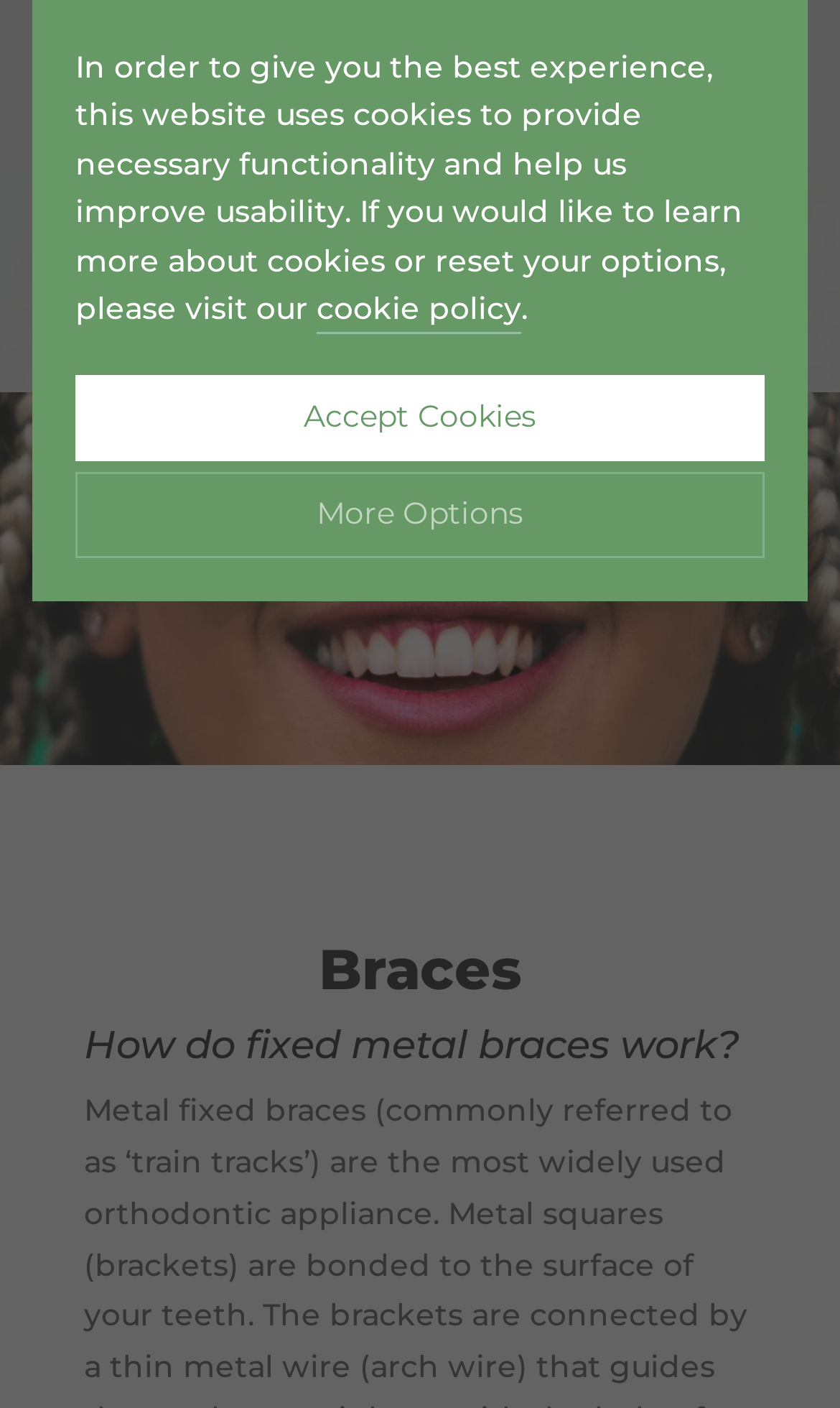Determine the bounding box coordinates of the clickable area required to perform the following instruction: "Click the 'Rai Dental Surgery' link". The coordinates should be represented as four float numbers between 0 and 1: [left, top, right, bottom].

[0.393, 0.084, 0.607, 0.111]